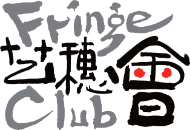What is the primary purpose of the Fringe Club?
Provide a one-word or short-phrase answer based on the image.

Promoting arts and culture